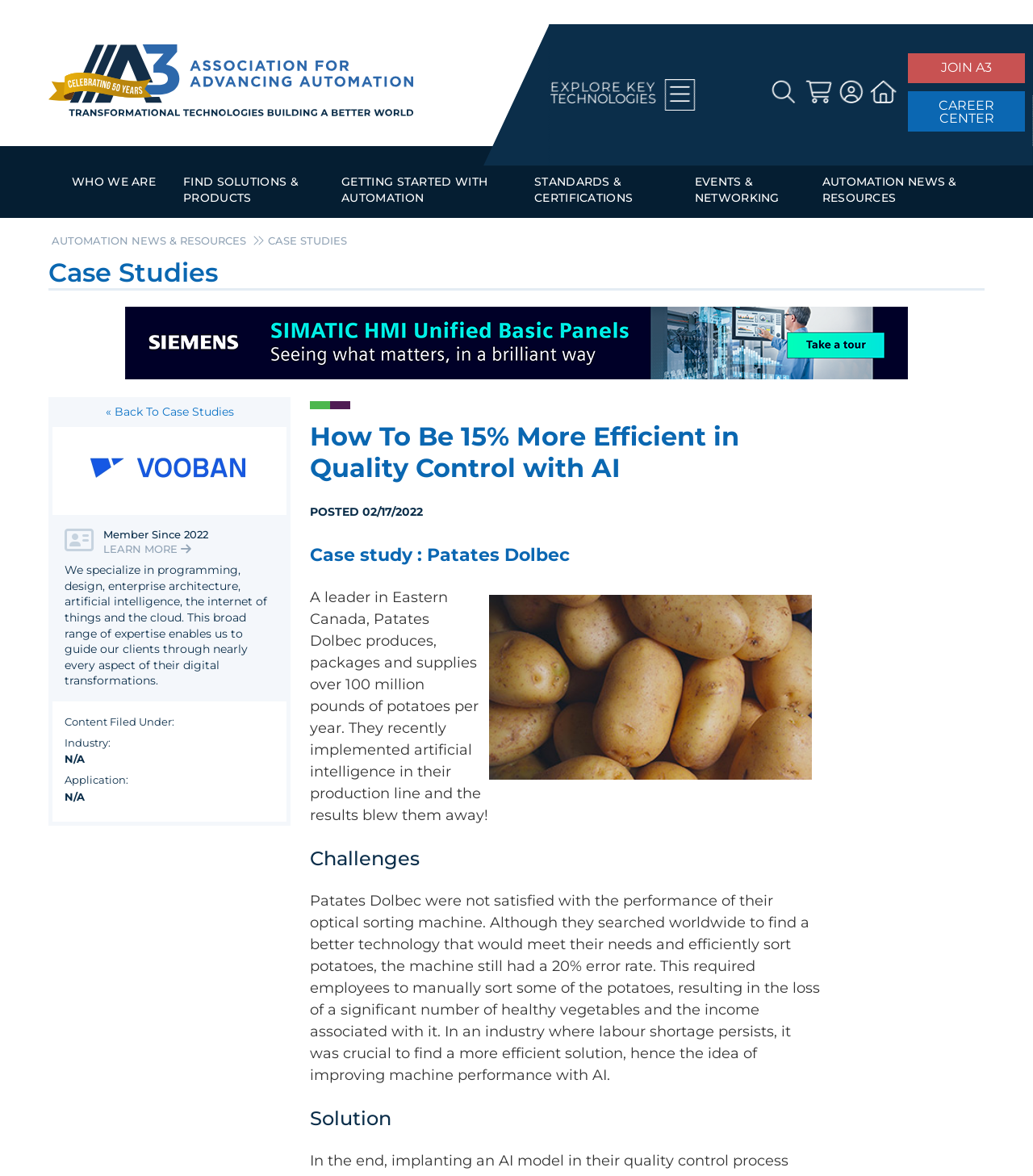Please determine the bounding box coordinates of the element's region to click for the following instruction: "Click on 'JOIN A3'".

[0.879, 0.045, 0.992, 0.071]